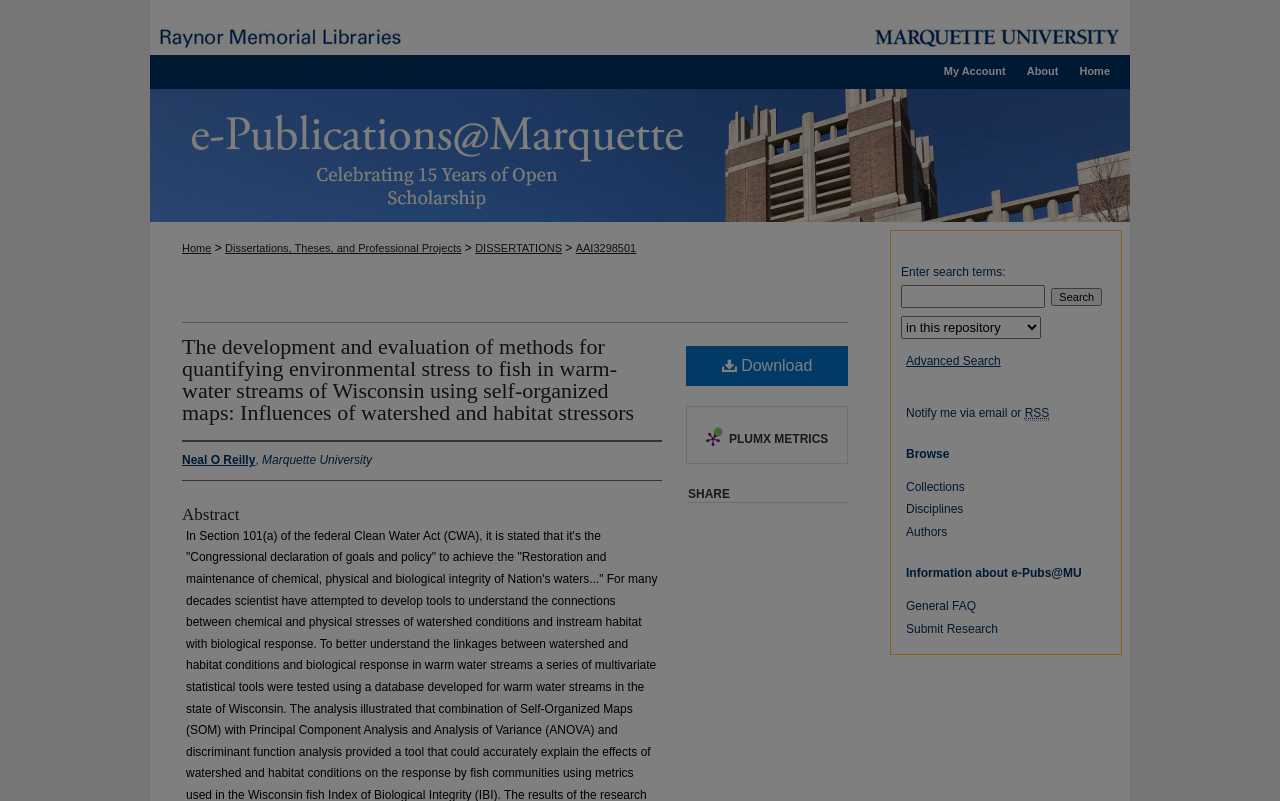Determine the bounding box coordinates for the clickable element required to fulfill the instruction: "View the 'About' page". Provide the coordinates as four float numbers between 0 and 1, i.e., [left, top, right, bottom].

[0.794, 0.069, 0.835, 0.109]